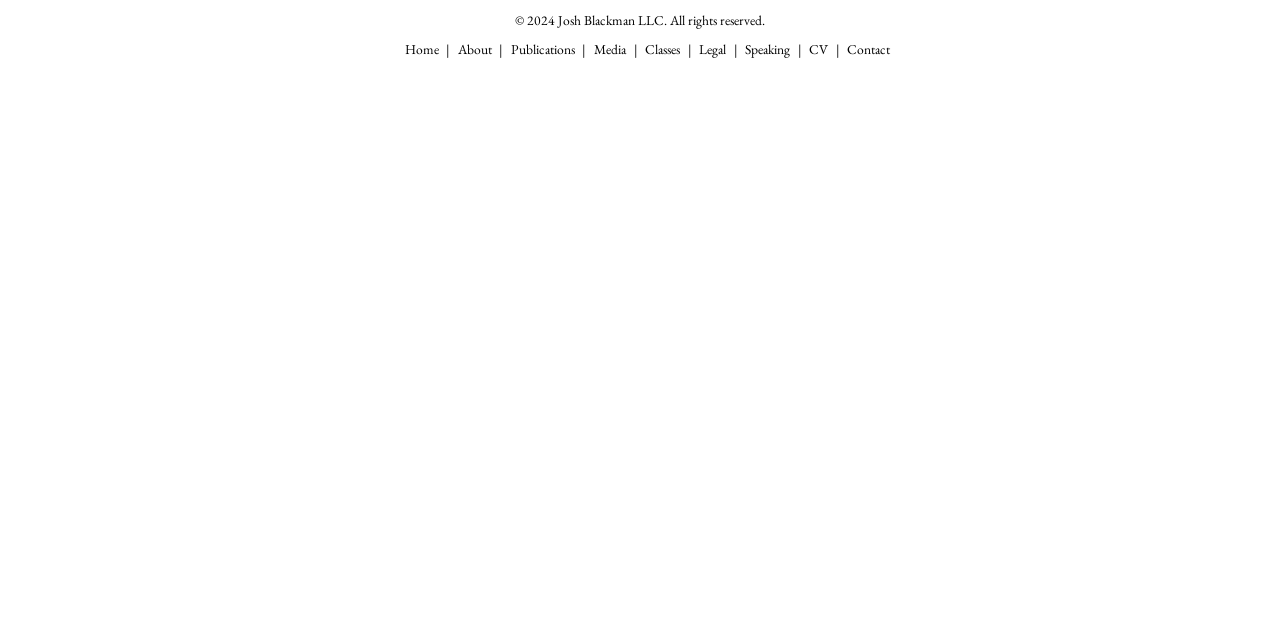Provide the bounding box coordinates of the HTML element this sentence describes: "Contact".

[0.662, 0.063, 0.696, 0.091]